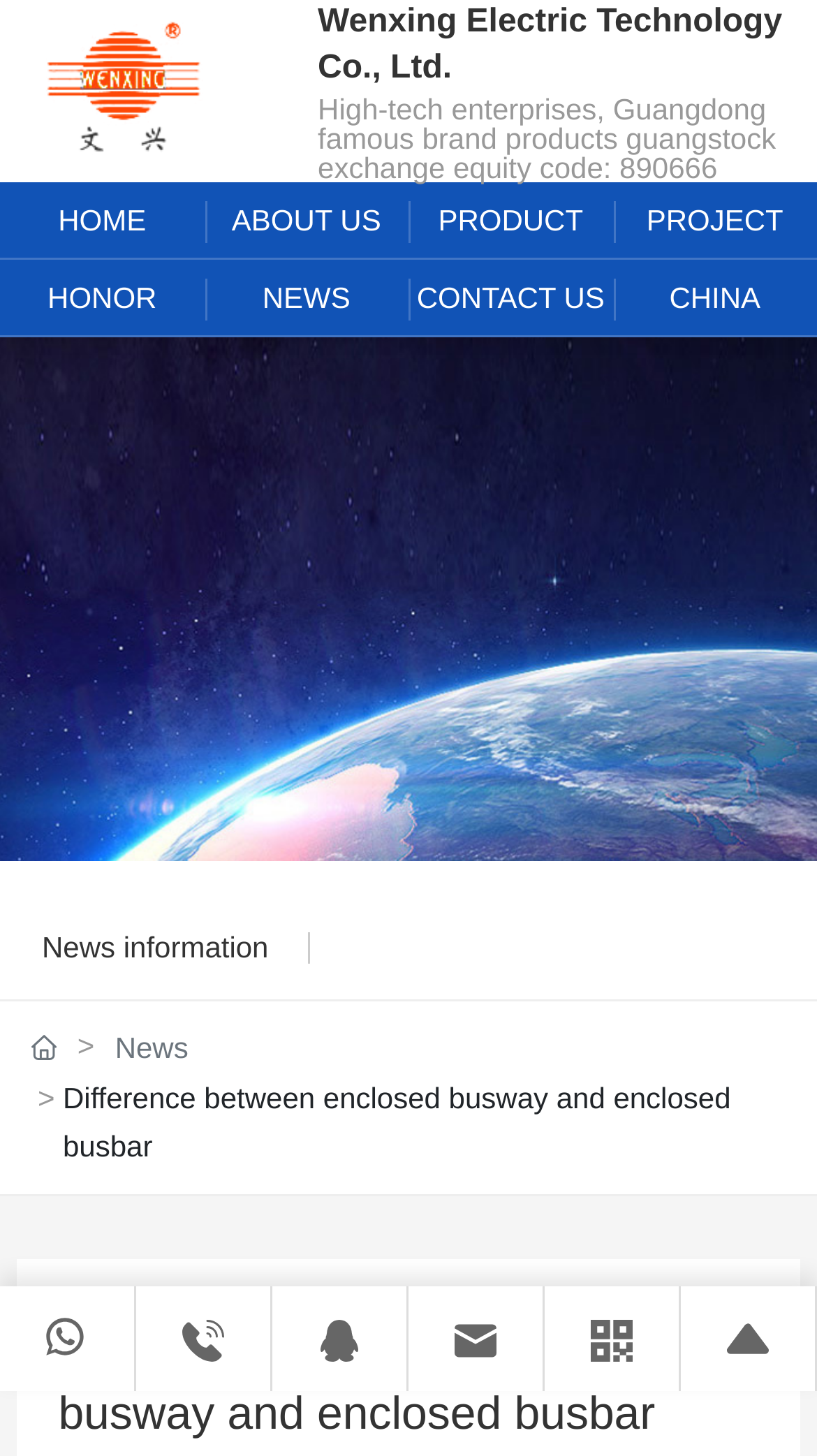What is the category of the webpage?
Refer to the image and provide a concise answer in one word or phrase.

Electric Technology